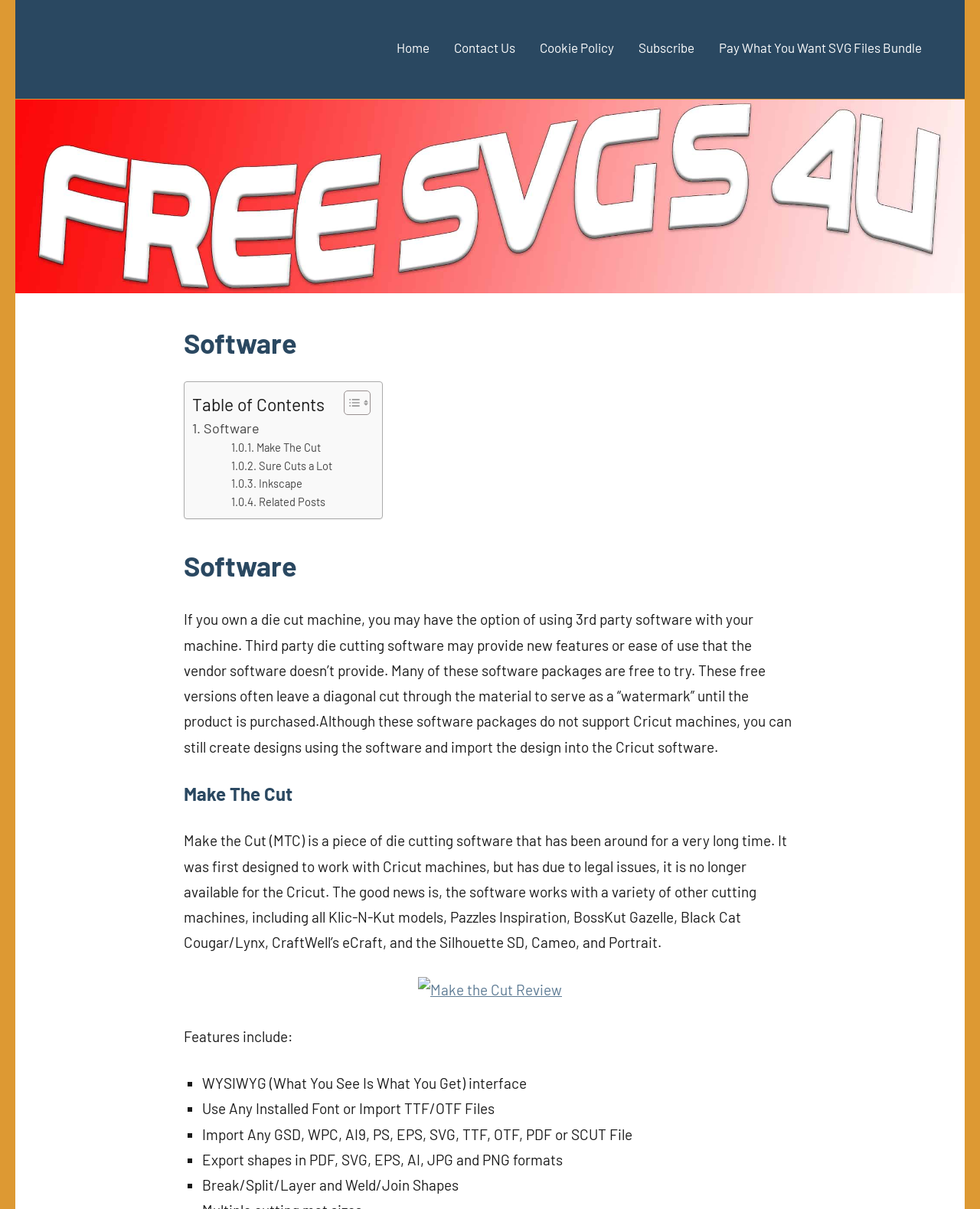Kindly determine the bounding box coordinates of the area that needs to be clicked to fulfill this instruction: "Click on the 'Home' link".

[0.405, 0.028, 0.438, 0.053]